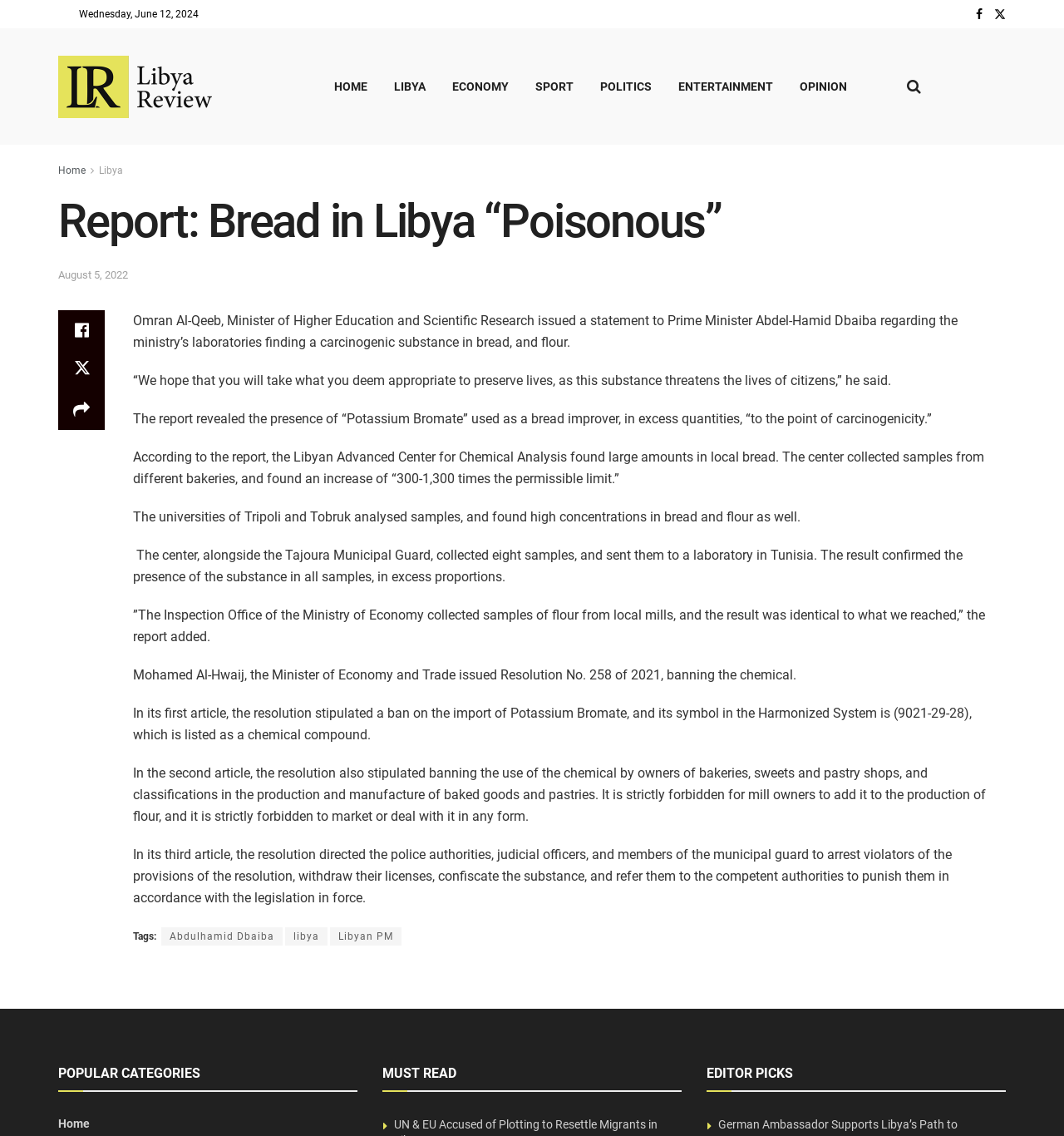Respond with a single word or phrase:
What is the name of the chemical substance found in bread?

Potassium Bromate